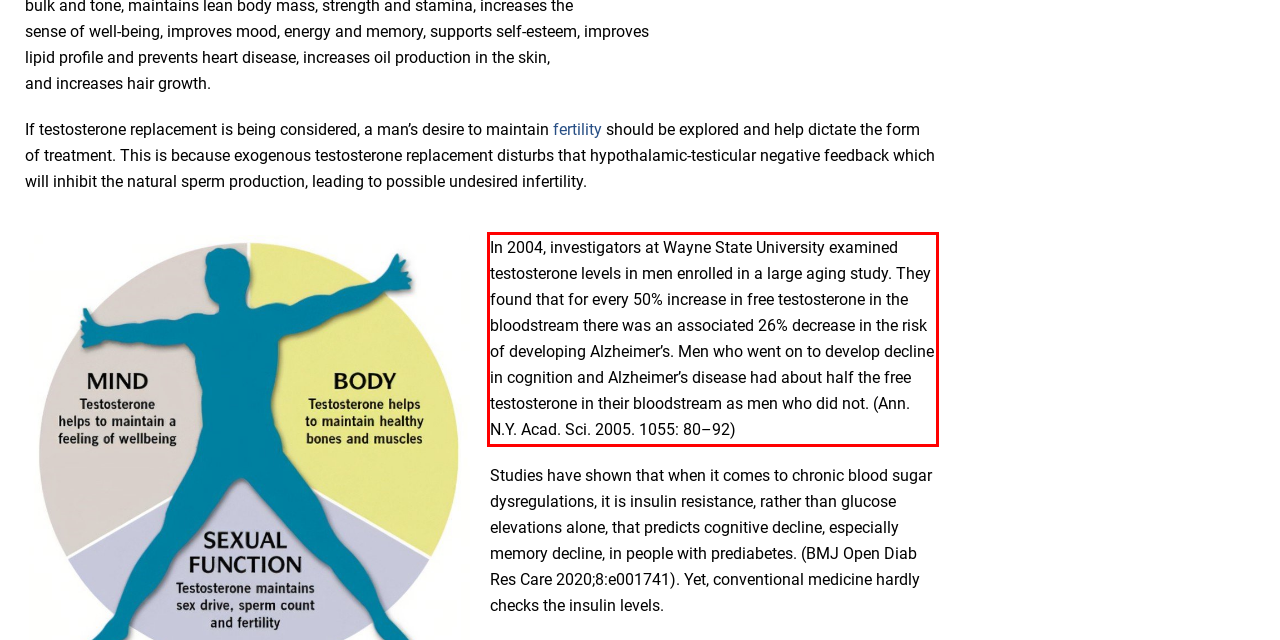Given a screenshot of a webpage containing a red bounding box, perform OCR on the text within this red bounding box and provide the text content.

In 2004, investigators at Wayne State University examined testosterone levels in men enrolled in a large aging study. They found that for every 50% increase in free testosterone in the bloodstream there was an associated 26% decrease in the risk of developing Alzheimer’s. Men who went on to develop decline in cognition and Alzheimer’s disease had about half the free testosterone in their bloodstream as men who did not. (Ann. N.Y. Acad. Sci. 2005. 1055: 80–92)